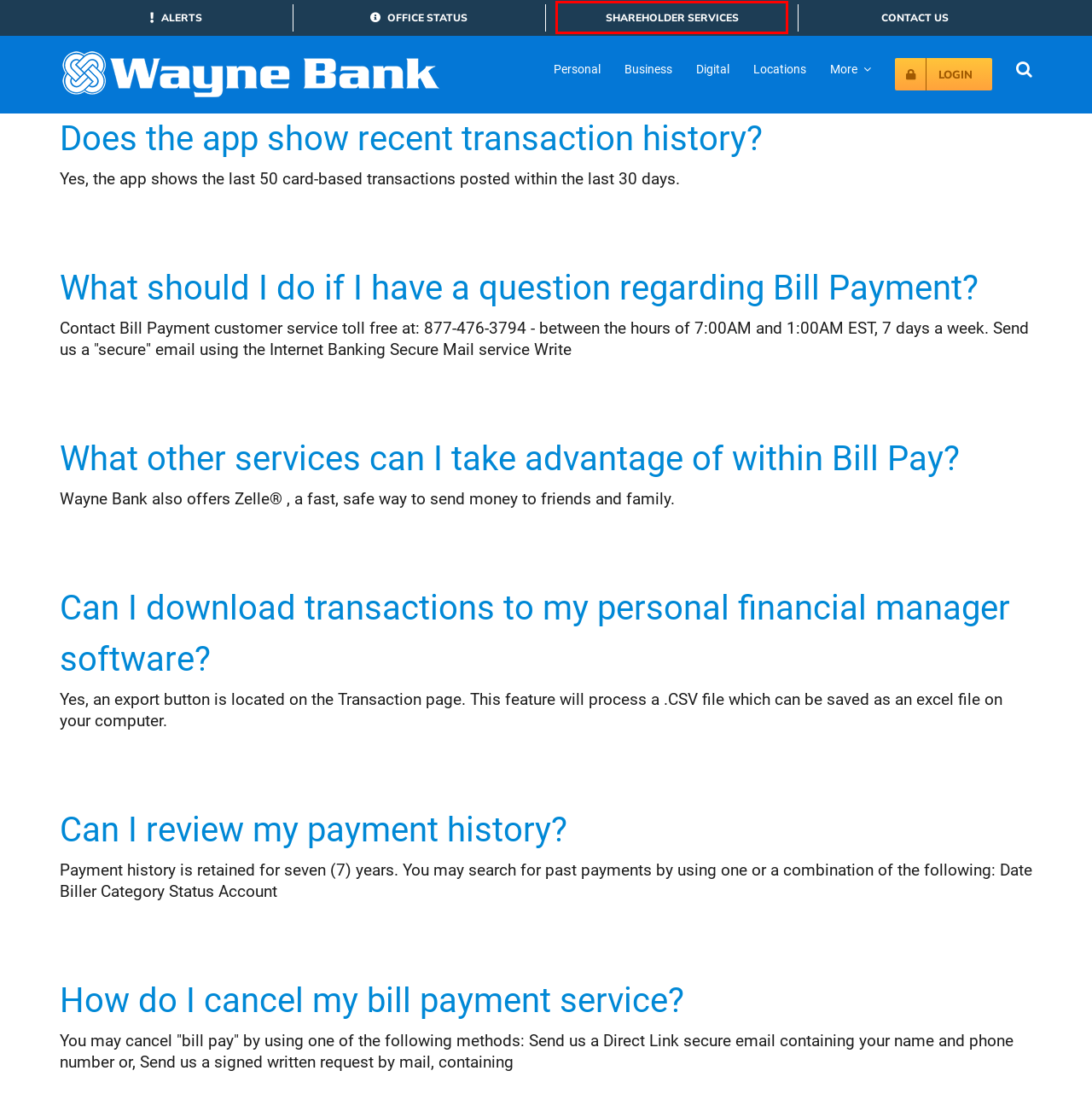You have been given a screenshot of a webpage with a red bounding box around a UI element. Select the most appropriate webpage description for the new webpage that appears after clicking the element within the red bounding box. The choices are:
A. Office Status - Wayne Bank
B. Home - Wayne Bank
C. Personal - Wayne Bank
D. What other services can I take advantage of within Bill Pay? - Wayne Bank
E. Business - Wayne Bank
F. Contact Us - Wayne Bank
G. Bill Matrix - Wayne Bank
H. Stockholder Services - Wayne Bank

H